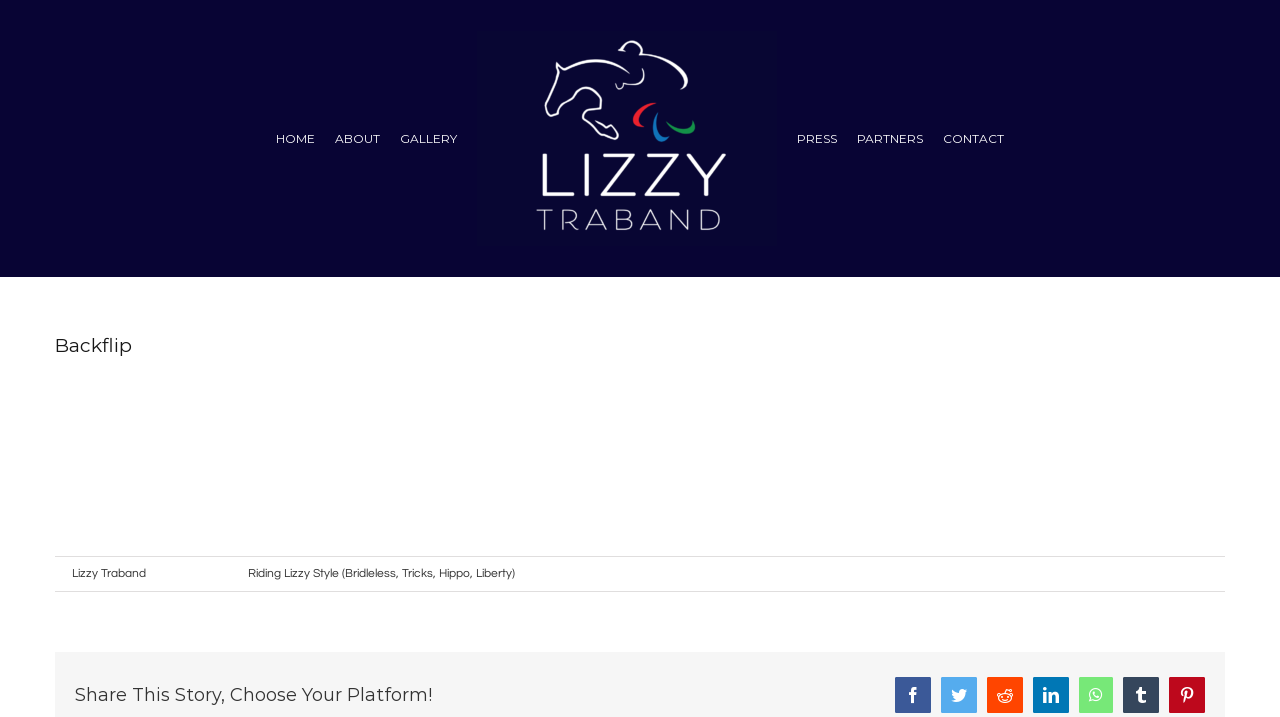Locate the bounding box coordinates of the element that should be clicked to execute the following instruction: "view about page".

[0.262, 0.135, 0.297, 0.252]